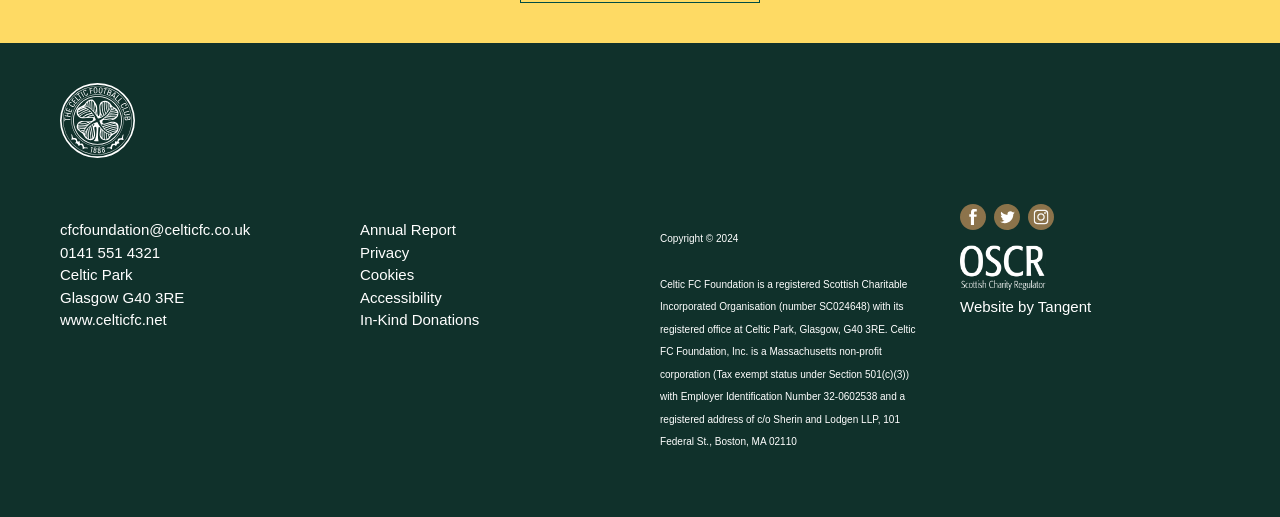What is the charity's email address?
Based on the screenshot, provide your answer in one word or phrase.

cfcfoundation@celticfc.co.uk